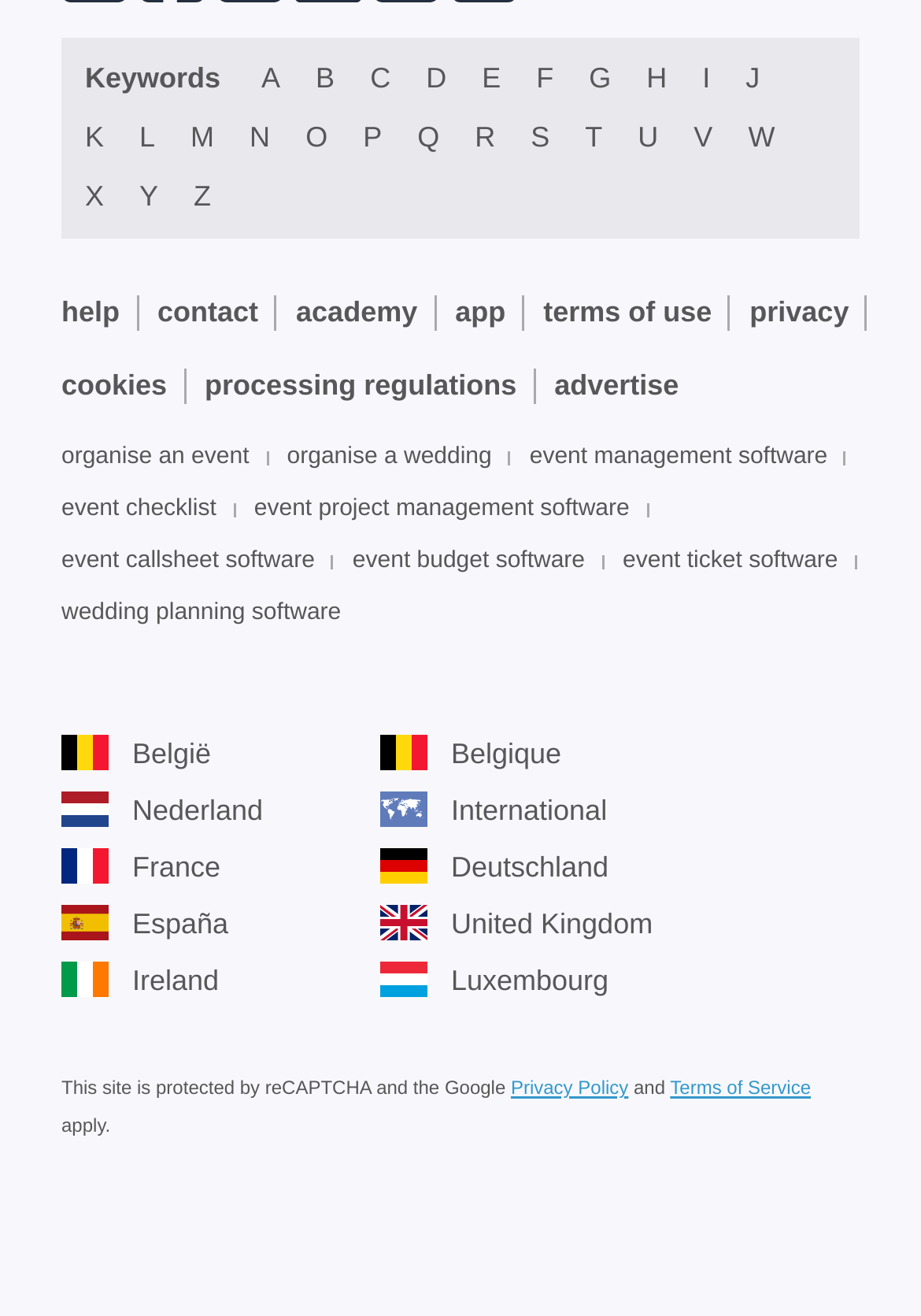What is the function of the 'help' link?
Look at the screenshot and provide an in-depth answer.

The 'help' link is likely used to provide users with assistance or support, such as FAQs, tutorials, or contact information. This is inferred from the common convention of having a 'help' link on a website that leads to helpful resources.